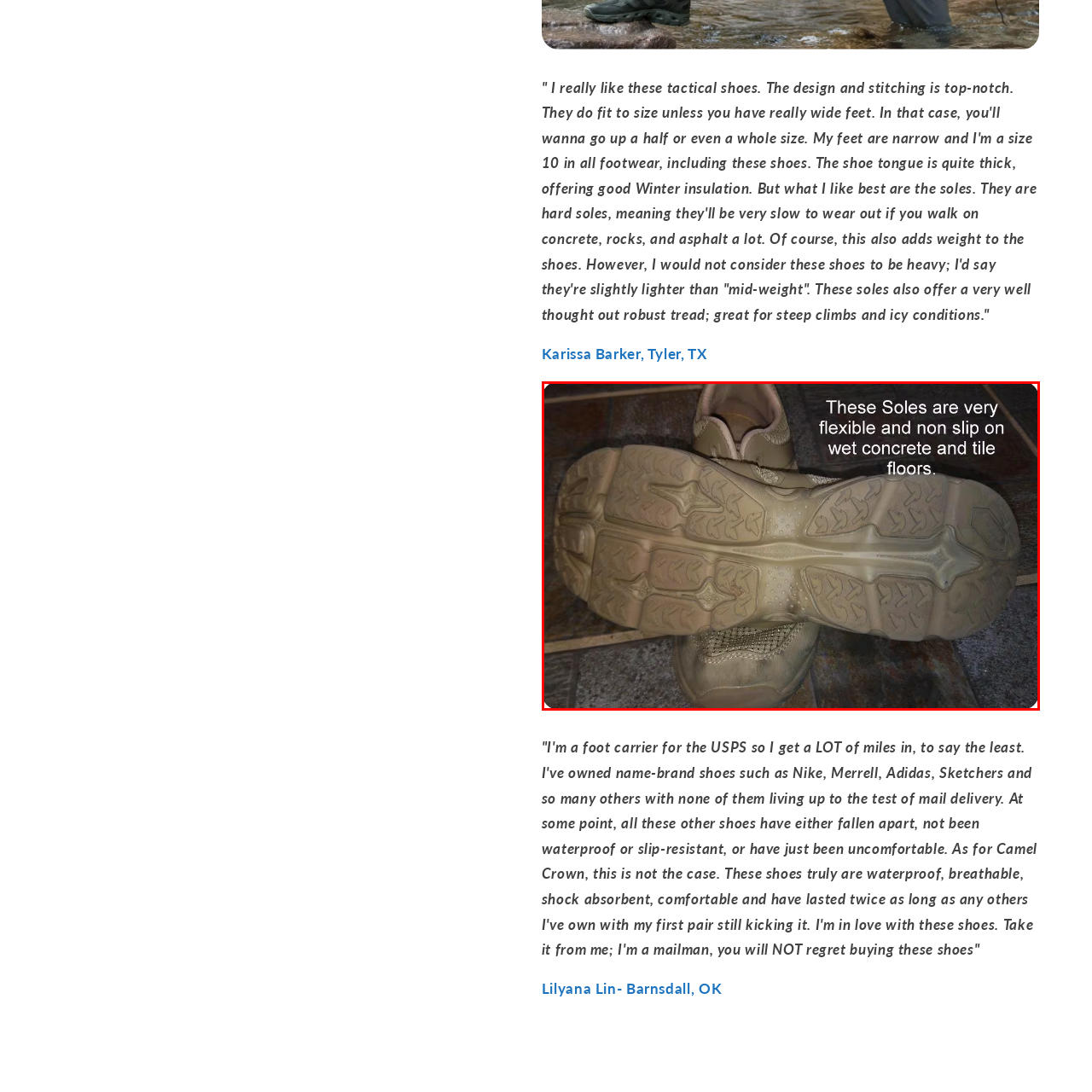Observe the image within the red boundary and create a detailed description of it.

The image features the soles of a pair of tactical shoes, showcasing their unique design and functionality. The soles are highlighted for their flexibility and non-slip properties, making them ideal for use on wet concrete and tile surfaces. This practical aspect is essential for individuals who require reliable footwear, such as those in roles that demand durability and traction, like postal workers or outdoor enthusiasts. The shoes appear well-constructed, with a robust tread pattern that promises longevity and grip. Overall, the image emphasizes the practical benefits of these tactical shoes, particularly their high-performance soles.